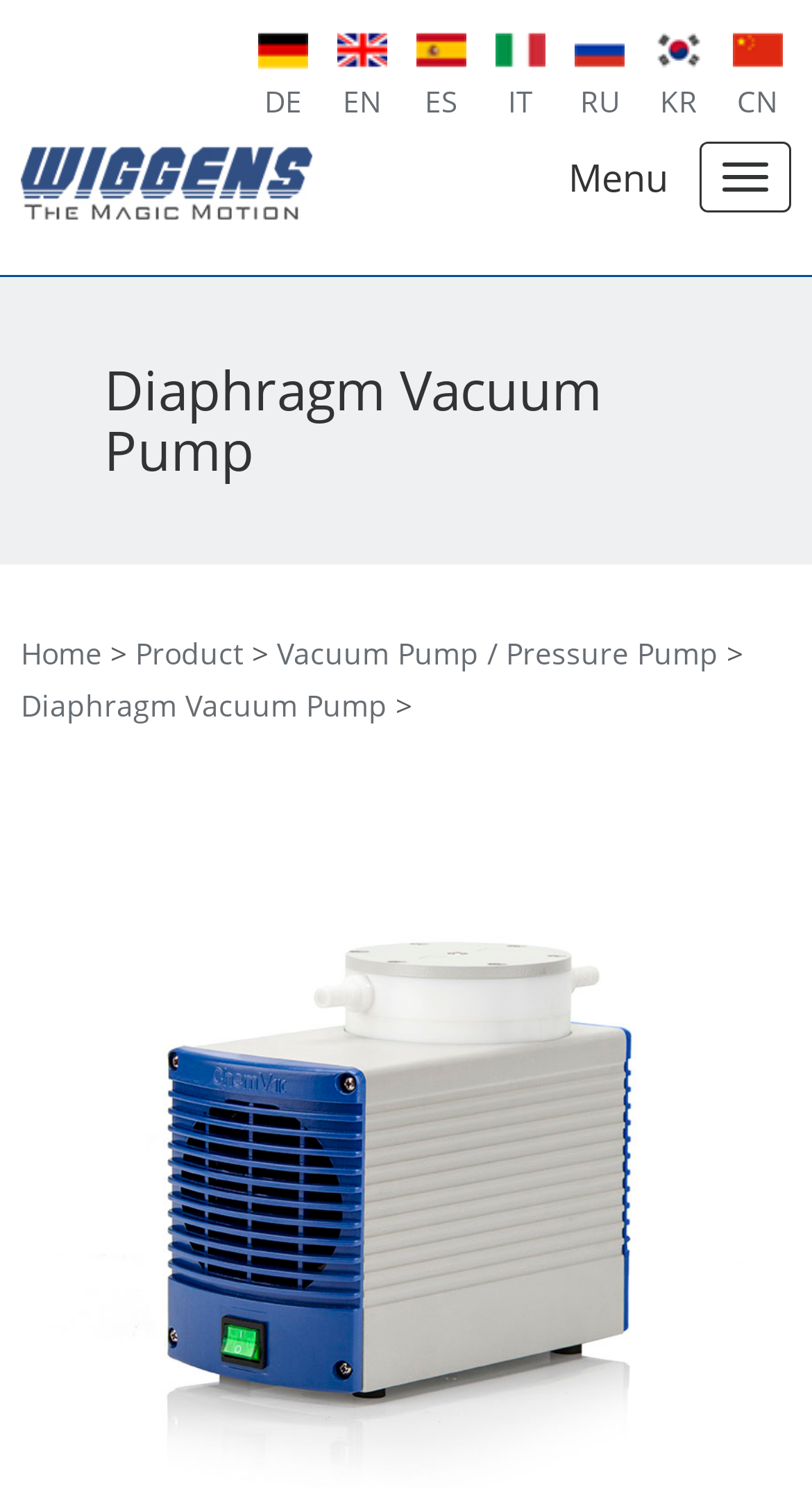From the screenshot, find the bounding box of the UI element matching this description: "Diaphragm Vacuum Pump". Supply the bounding box coordinates in the form [left, top, right, bottom], each a float between 0 and 1.

[0.026, 0.46, 0.477, 0.487]